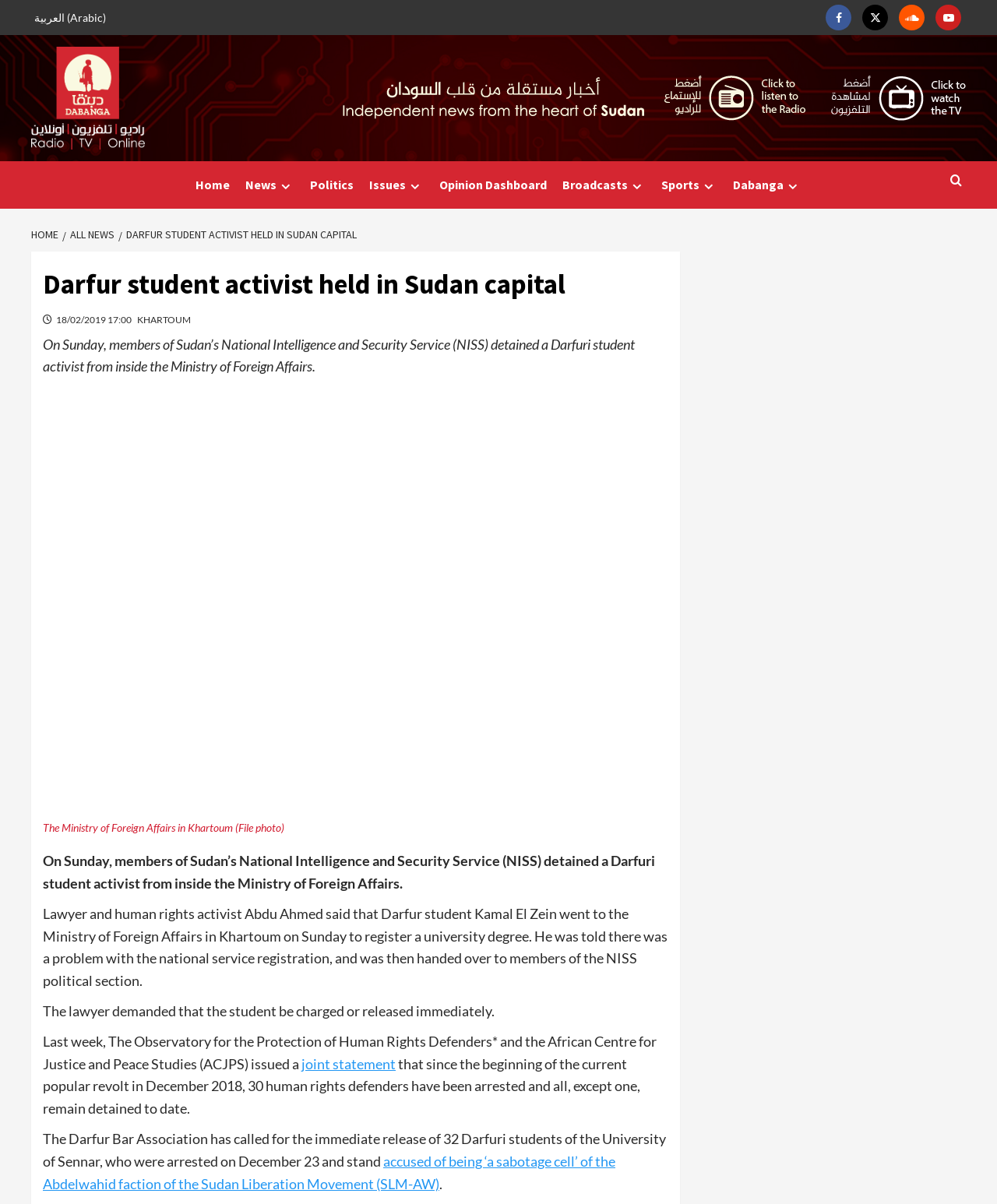Where did the student activist go on Sunday?
Look at the image and respond with a single word or a short phrase.

Ministry of Foreign Affairs